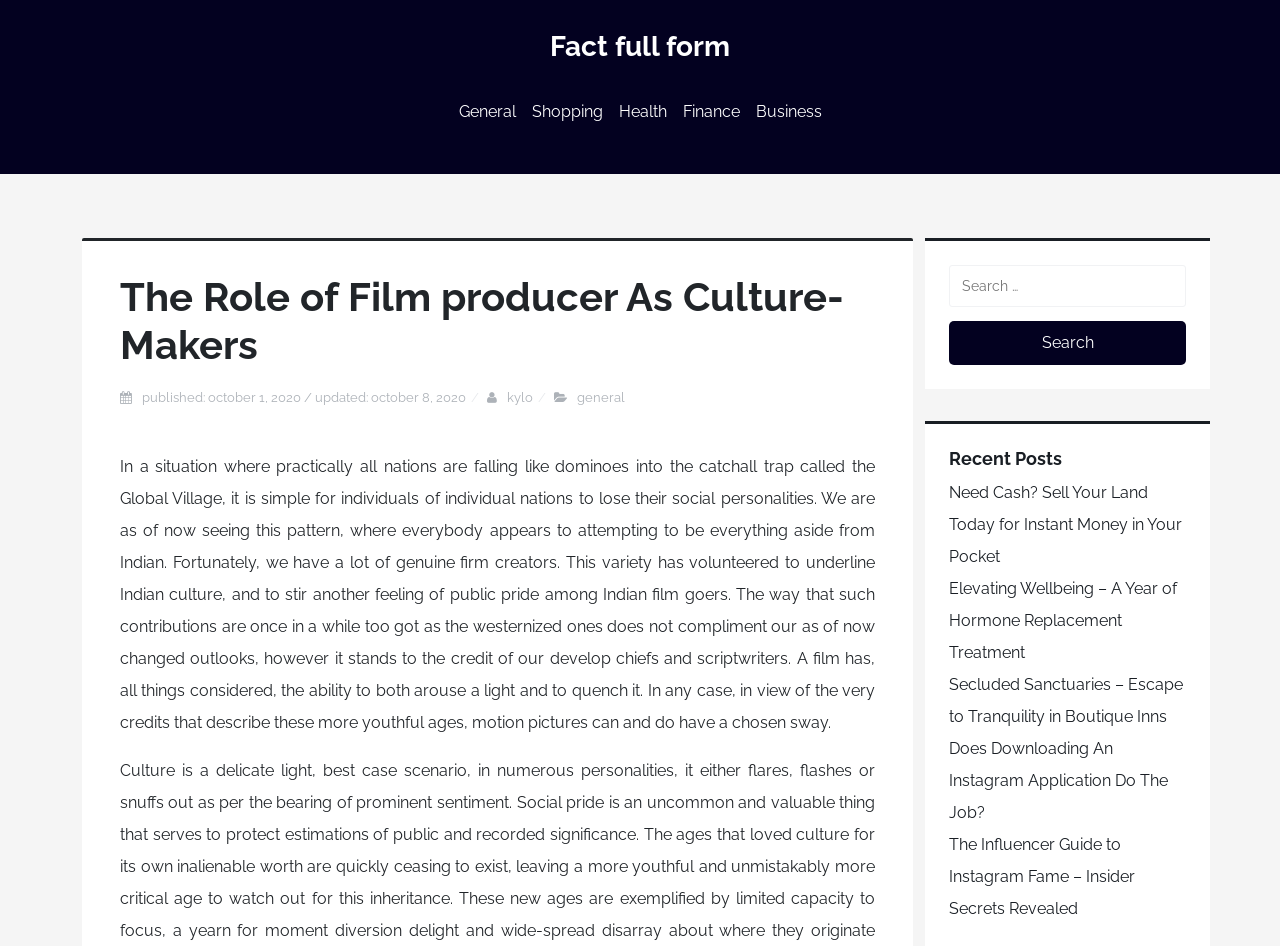How many recent posts are listed?
Using the image as a reference, answer with just one word or a short phrase.

5